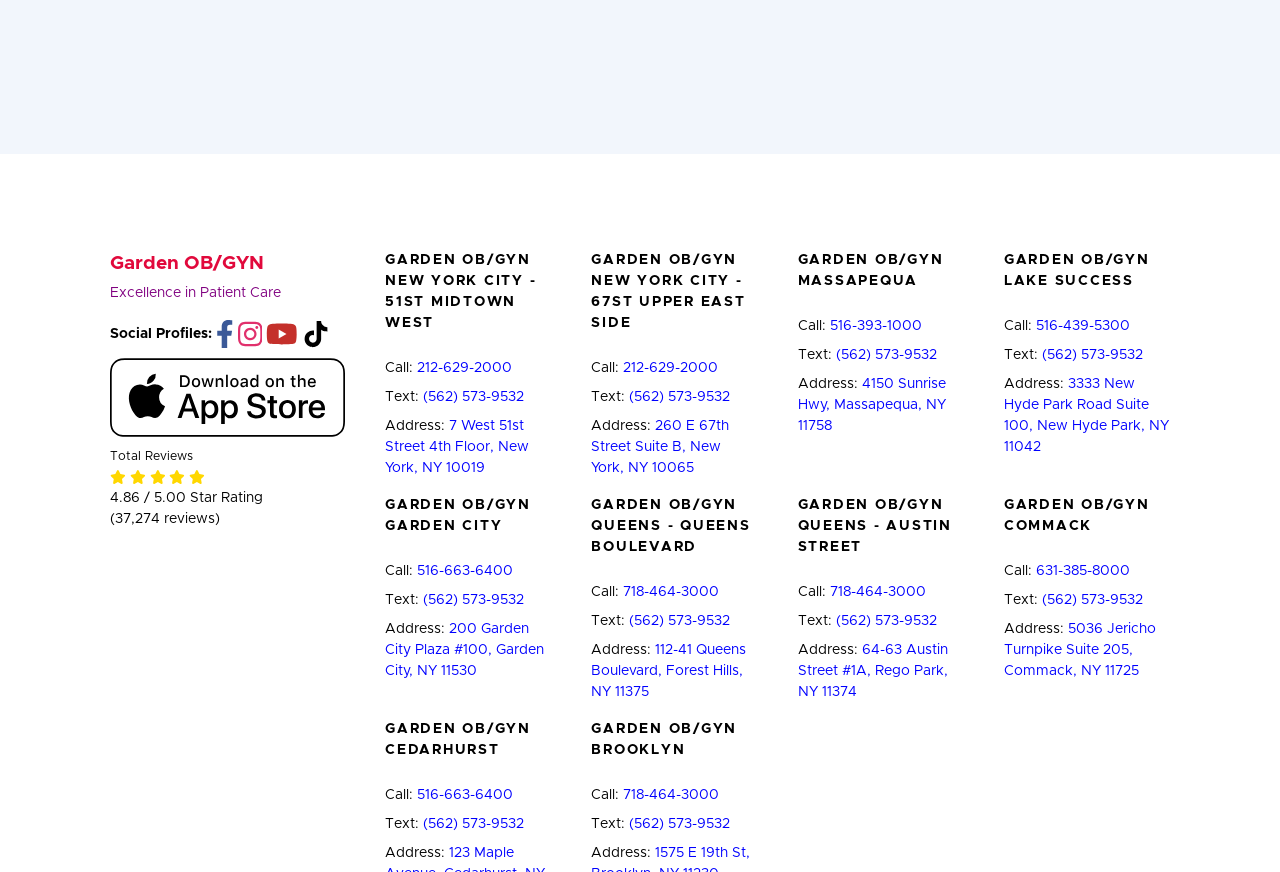Please provide a detailed answer to the question below by examining the image:
What social media platforms does Garden OB/GYN have?

By looking at the social media links on the webpage, we can see that Garden OB/GYN has profiles on Facebook, Instagram, Youtube, and TikTok.